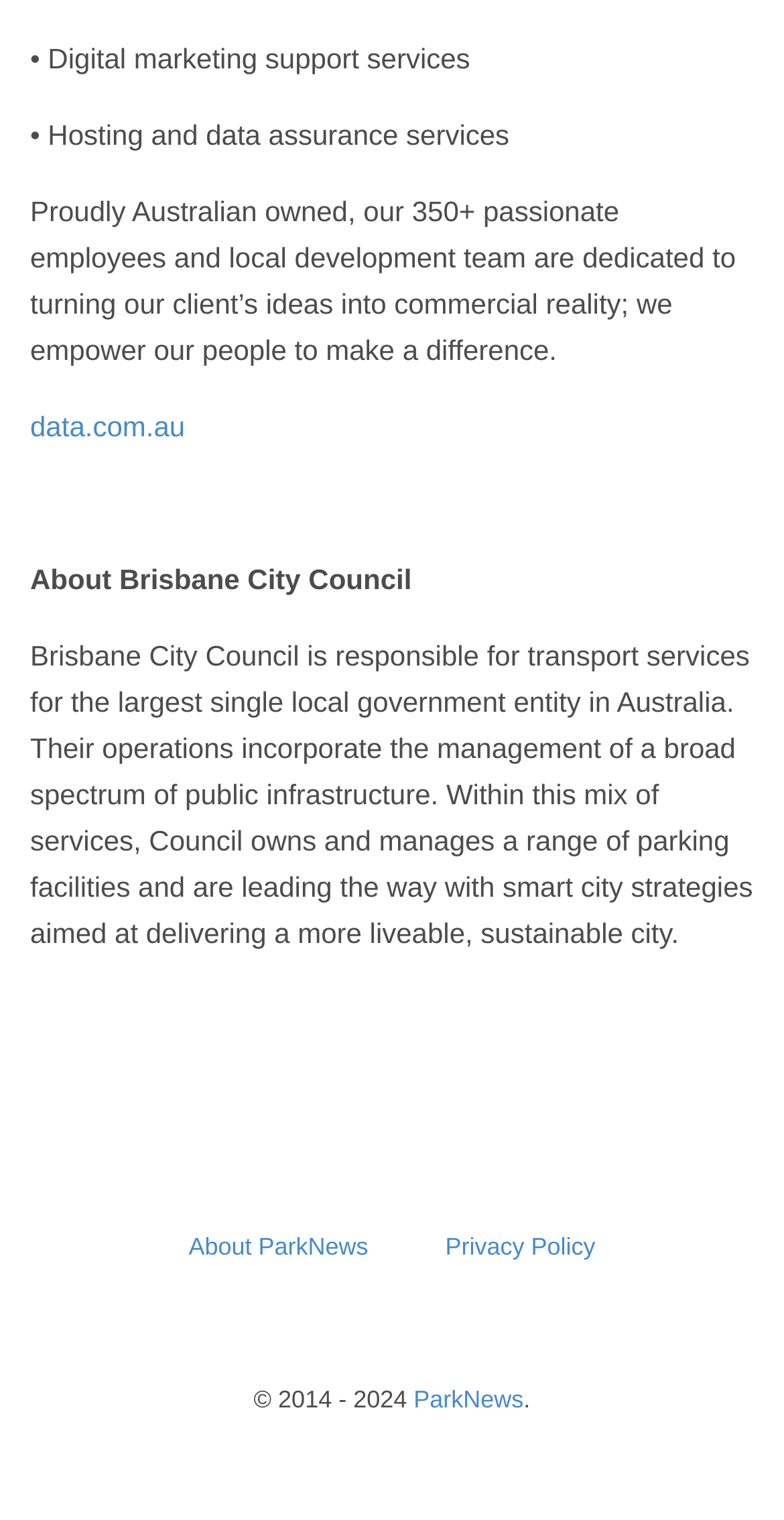Respond with a single word or phrase to the following question: What is the copyright year range?

2014-2024